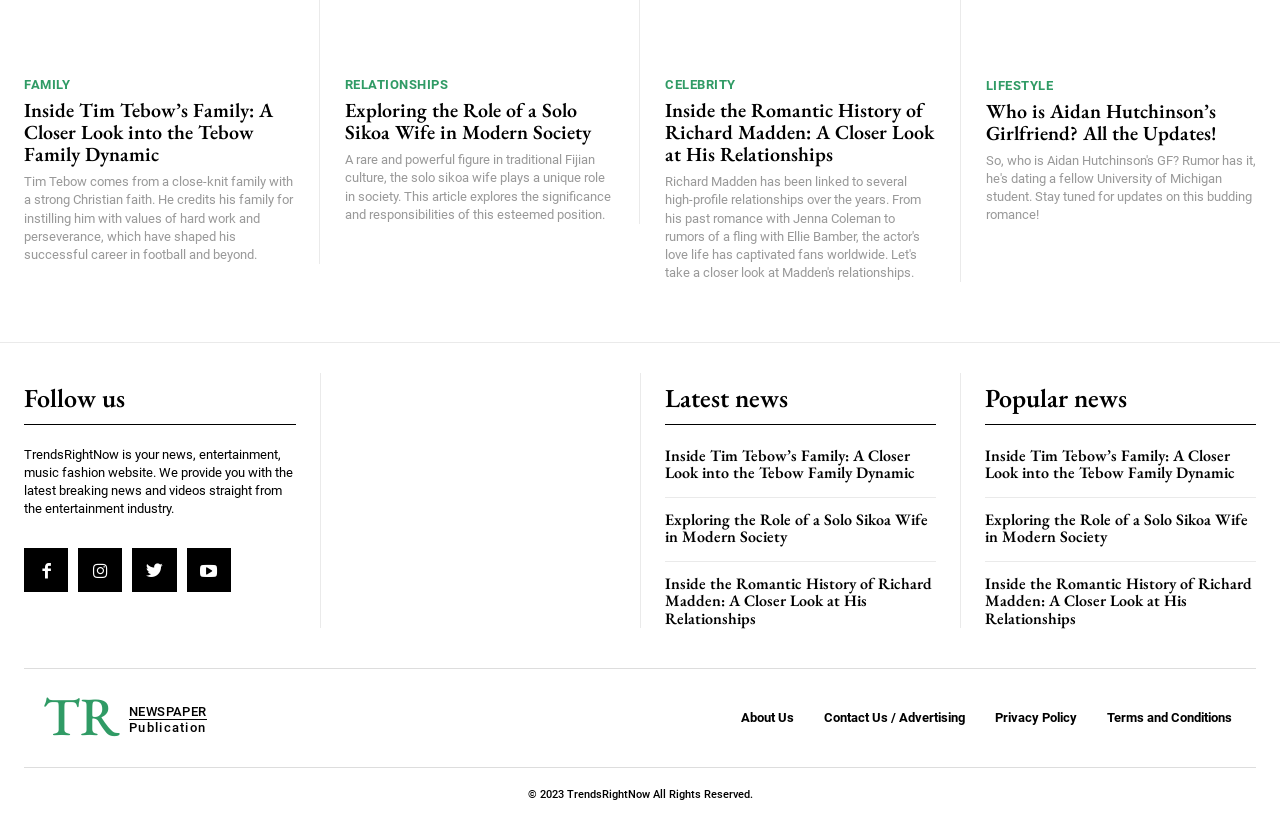What is the name of the website?
Use the image to answer the question with a single word or phrase.

TrendsRightNow